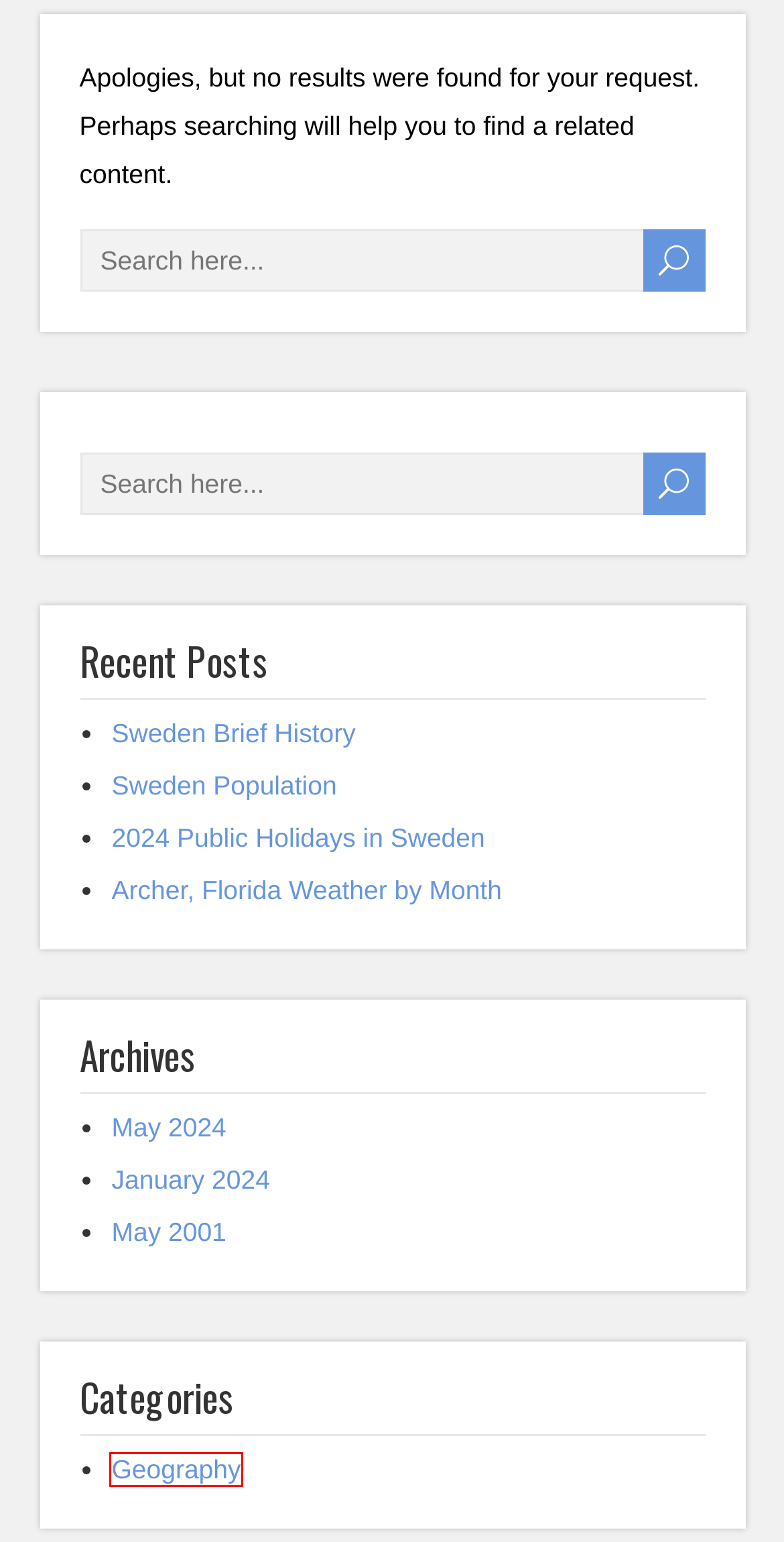You have a screenshot of a webpage with a red bounding box around an element. Choose the best matching webpage description that would appear after clicking the highlighted element. Here are the candidates:
A. Sweden Brief History – Smber Sweden
B. May 2024 – Smber Sweden
C. January 2024 – Smber Sweden
D. Geography – Smber Sweden
E. Archer, Florida Weather by Month – Smber Sweden
F. May 2001 – Smber Sweden
G. Sweden Population – Smber Sweden
H. 2024 Public Holidays in Sweden – Smber Sweden

D